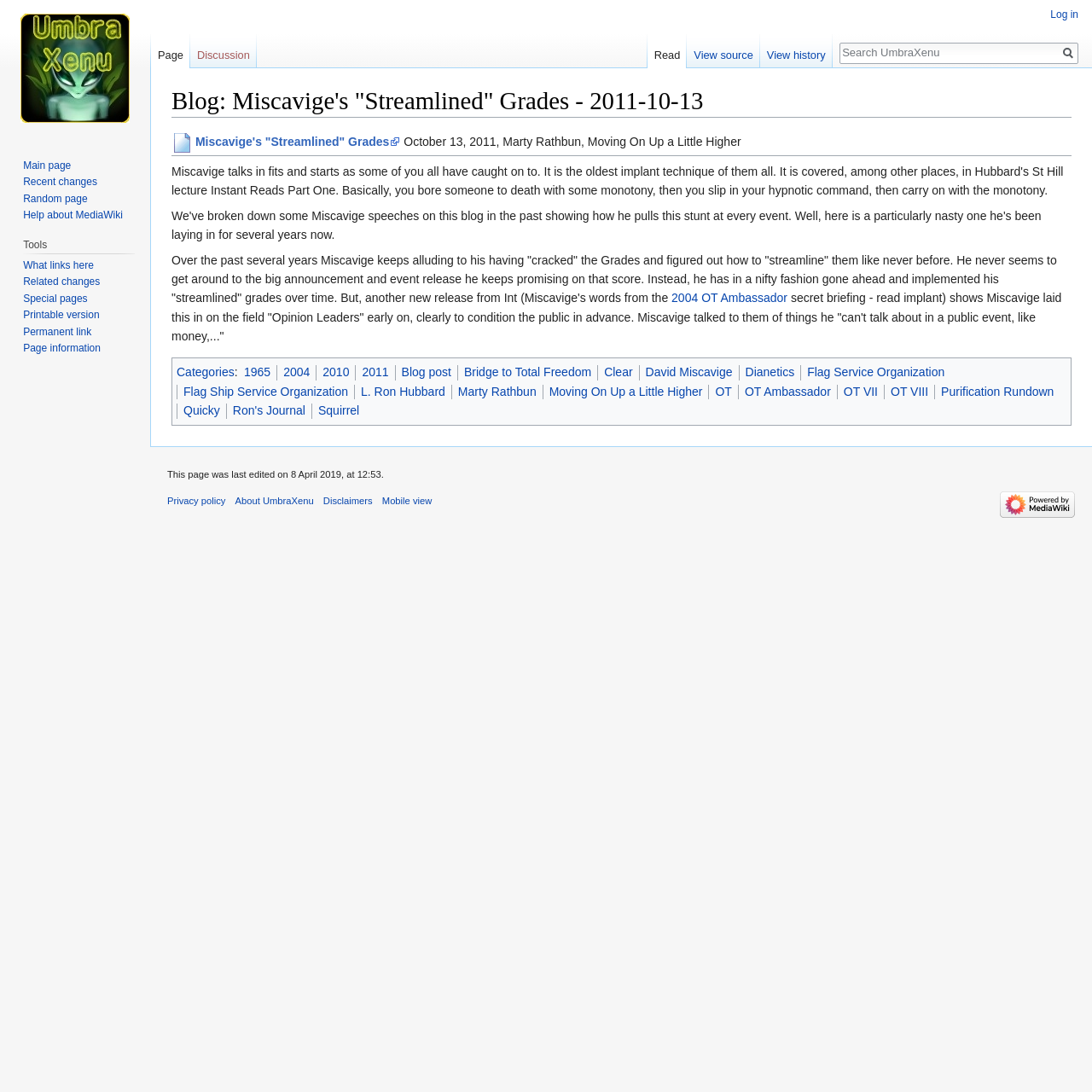Determine the bounding box for the described HTML element: "View source". Ensure the coordinates are four float numbers between 0 and 1 in the format [left, top, right, bottom].

[0.629, 0.031, 0.696, 0.063]